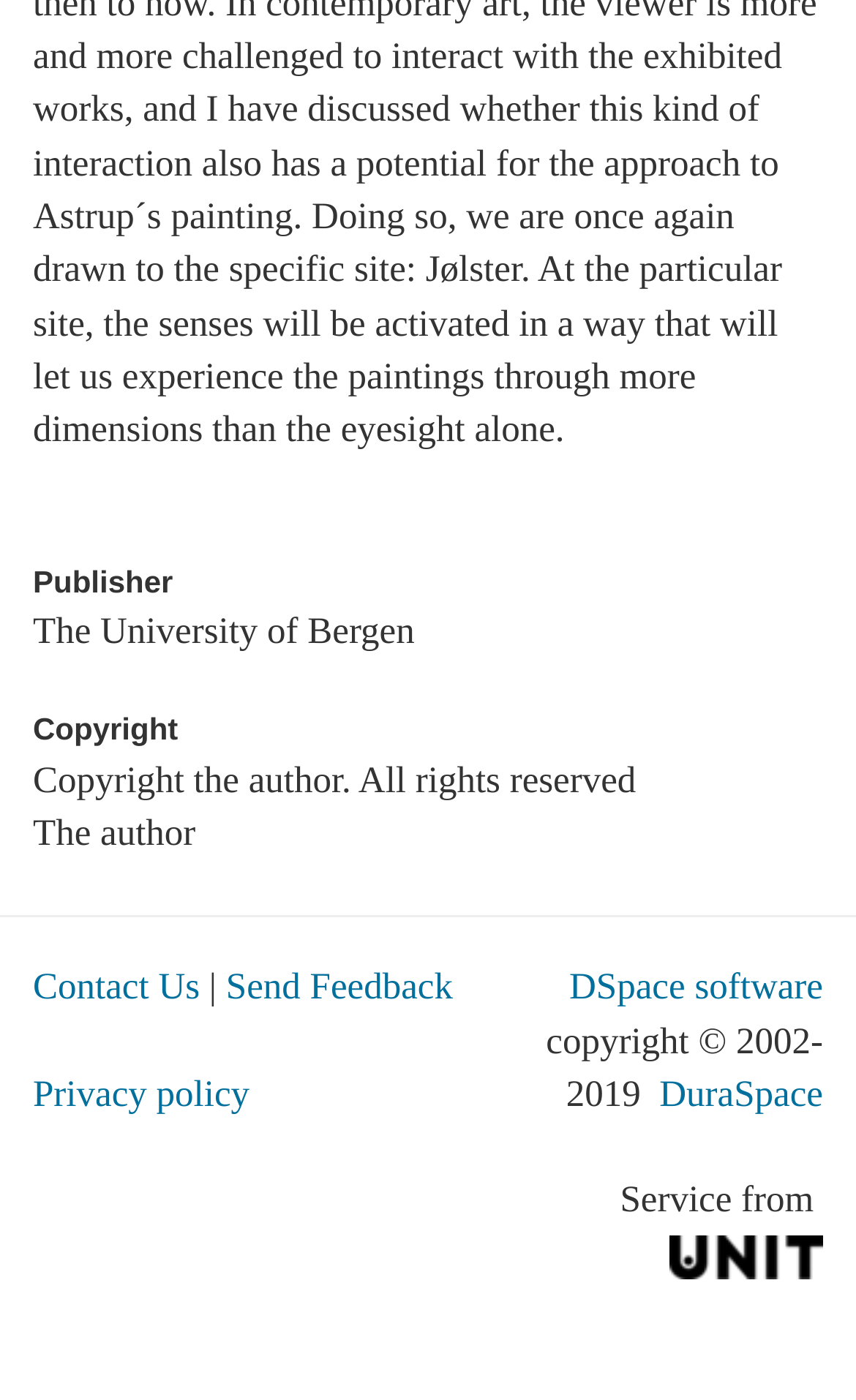Please predict the bounding box coordinates (top-left x, top-left y, bottom-right x, bottom-right y) for the UI element in the screenshot that fits the description: Privacy policy

[0.038, 0.766, 0.291, 0.796]